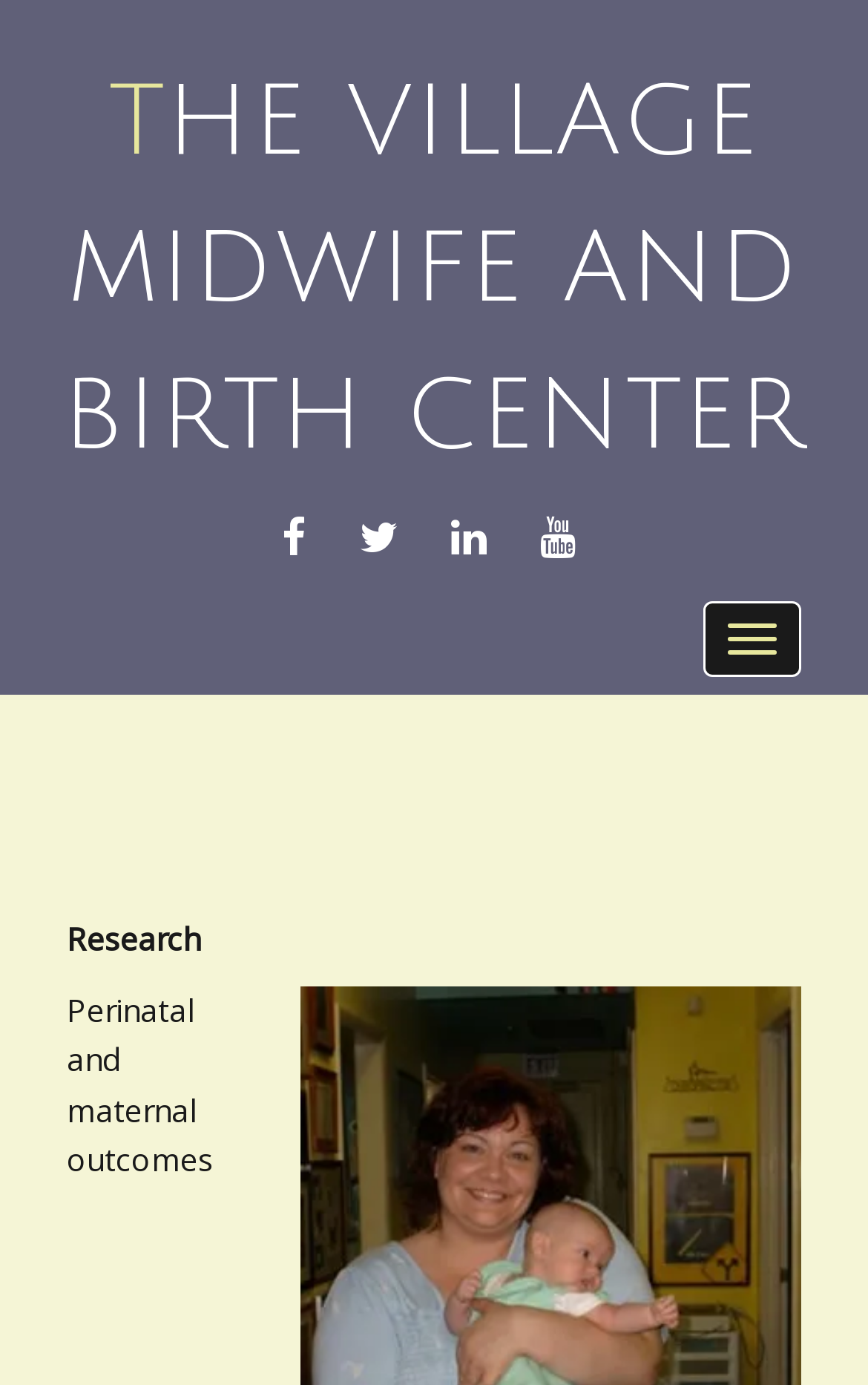Offer an in-depth caption of the entire webpage.

The webpage is titled "Research and Articles - The Village Midwife and Birth Center". At the top left, there is a prominent link to "THE VILLAGE MIDWIFE AND BIRTH CENTER". Below this, there are four social media links, namely FACEBOOK, TWITTER, LINKEDIN, and YOUTUBE, aligned horizontally and centered at the top of the page. 

On the right side of the top section, there is a "Toggle navigation" button. When clicked, it reveals a dropdown menu. At the top of this menu, there is a heading with no text content. Below this heading, there is a "Research" label. 

The webpage appears to be related to research and articles, with a specific focus on perinatal and maternal outcomes by planned place of birth for healthy women with low-risk pregnancies, as indicated by the meta description.